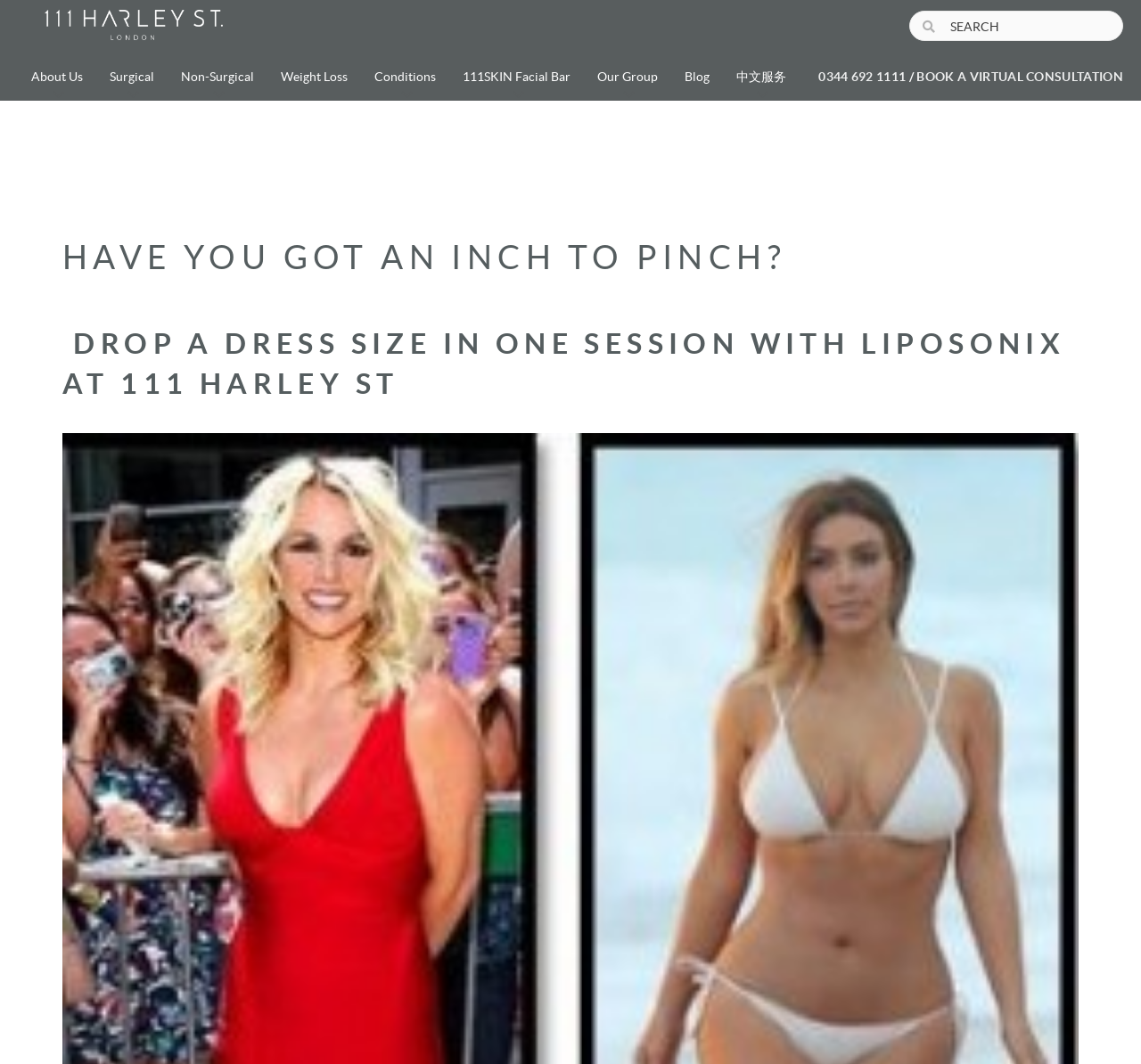Summarize the webpage comprehensively, mentioning all visible components.

This webpage appears to be a clinic's website, specifically 111 Harley St. The top-left corner features a logo, and next to it is a search bar with a magnifying glass icon. Below the logo, there are several links to different sections of the website, including "About Us", "Our Clinic", "Our Founder", "Our Team", and more.

On the left side of the page, there is a menu with links to various surgical and non-surgical procedures, including facial surgery, breast surgery, body surgery, and injectables. Each of these links expands to reveal a list of specific procedures, such as facelifts, rhinoplasty, breast enlargement, and liposuction.

On the right side of the page, there are more links to other sections of the website, including "The World-Class Clinic", "Press & Awards", "Virtual Consultations", and more. There is also a section highlighting the clinic's team members, including their names, titles, and photos.

The overall layout of the page is organized and easy to navigate, with clear headings and concise text. The use of images and icons adds visual appeal and helps to break up the text.